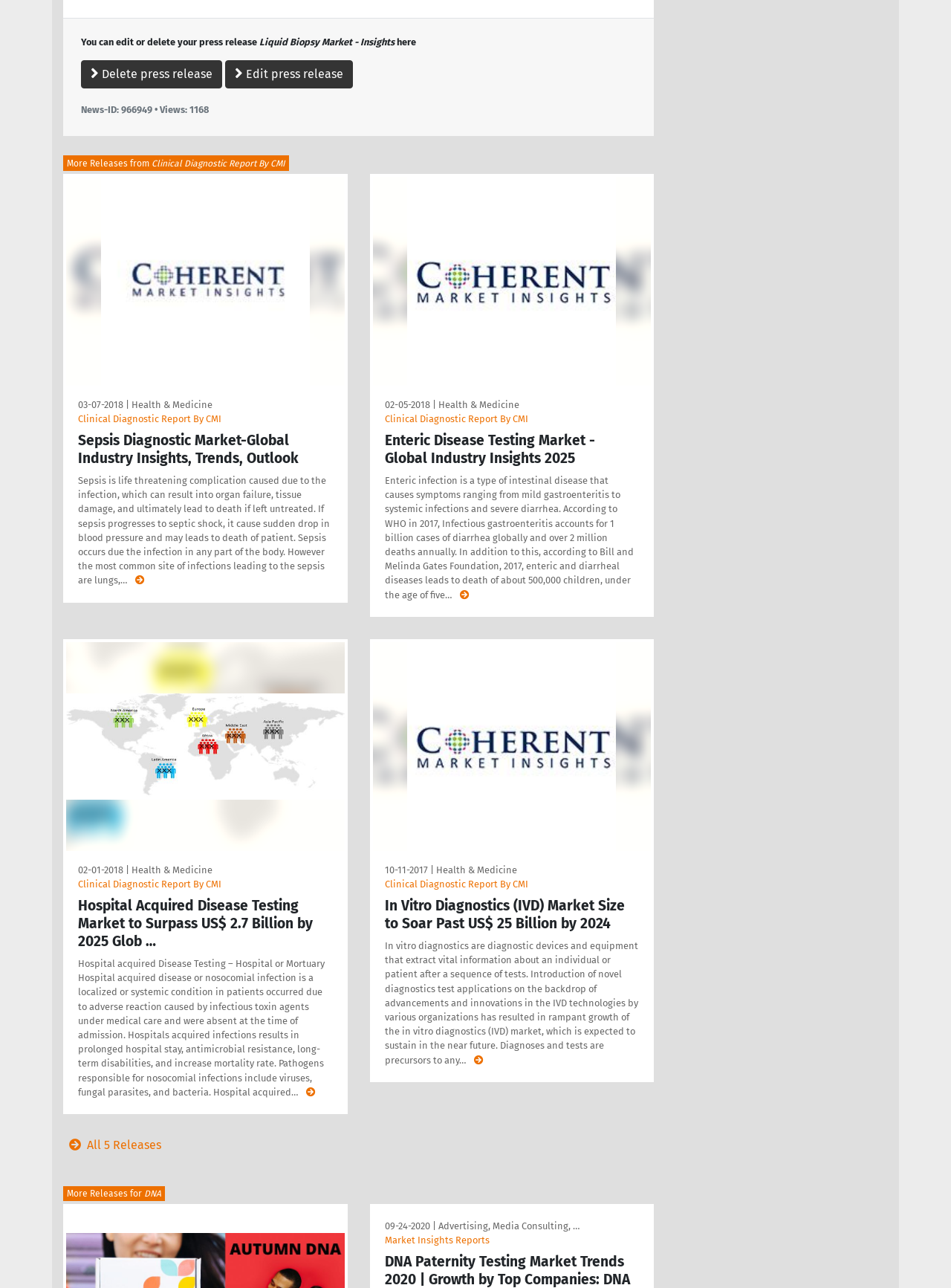Extract the bounding box coordinates for the UI element described by the text: "Advertising, Media Consulting, …". The coordinates should be in the form of [left, top, right, bottom] with values between 0 and 1.

[0.461, 0.948, 0.609, 0.956]